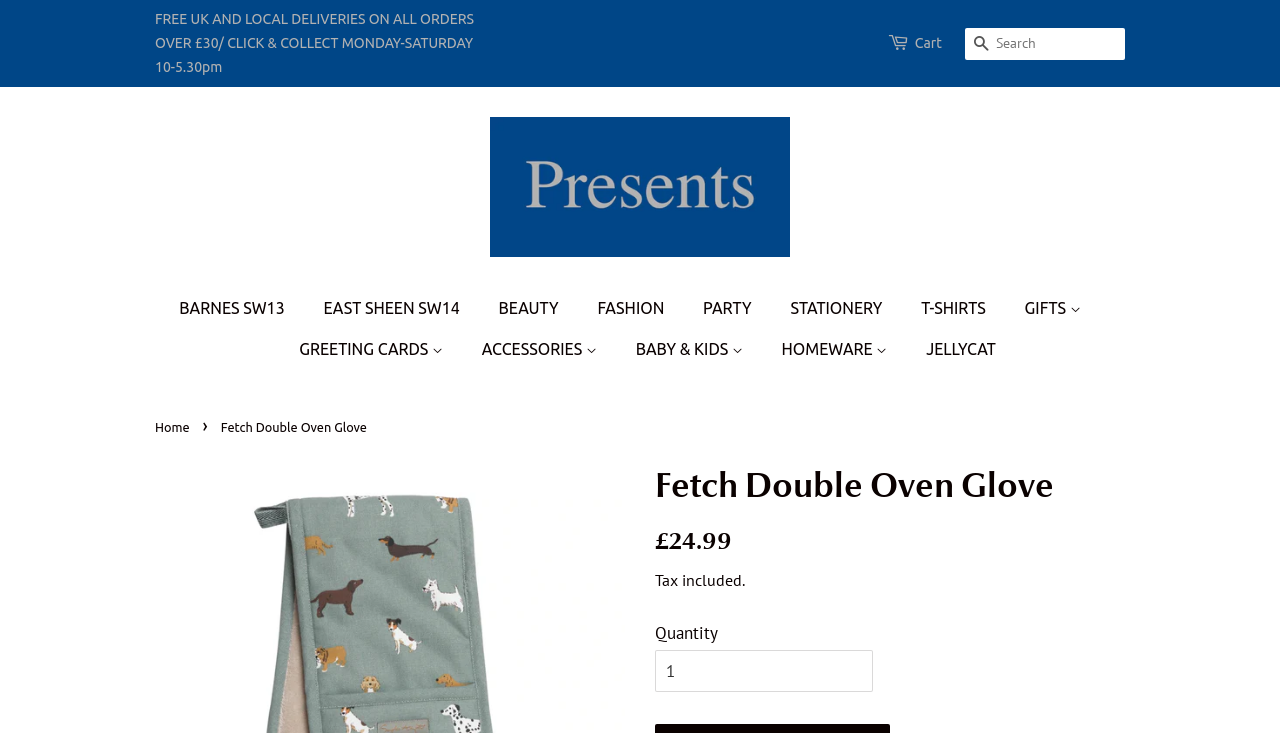Give a detailed account of the webpage, highlighting key information.

This webpage appears to be an e-commerce website, specifically a product page for a pair of double oven gloves. At the top of the page, there is a navigation bar with links to various categories, including "Presents", "BARNES SW13", "EAST SHEEN SW14", and others. Below the navigation bar, there is a search bar with a search button.

On the left side of the page, there is a menu with links to different product categories, such as "Gifts", "GREETING CARDS", "ACCESSORIES", "BABY & KIDS", and "HOMEWARE". Each of these categories has a dropdown menu with subcategories.

In the main content area, there is a heading that reads "Fetch Double Oven Glove" and a product description. Below the heading, there is a price section that displays the regular price of the product, £24.99, and a note that tax is included. There is also a quantity selector that allows customers to choose the number of items they want to purchase.

The product image is not explicitly mentioned in the accessibility tree, but it is likely located near the product description and price section. The overall layout of the page is organized and easy to navigate, with clear headings and concise text.